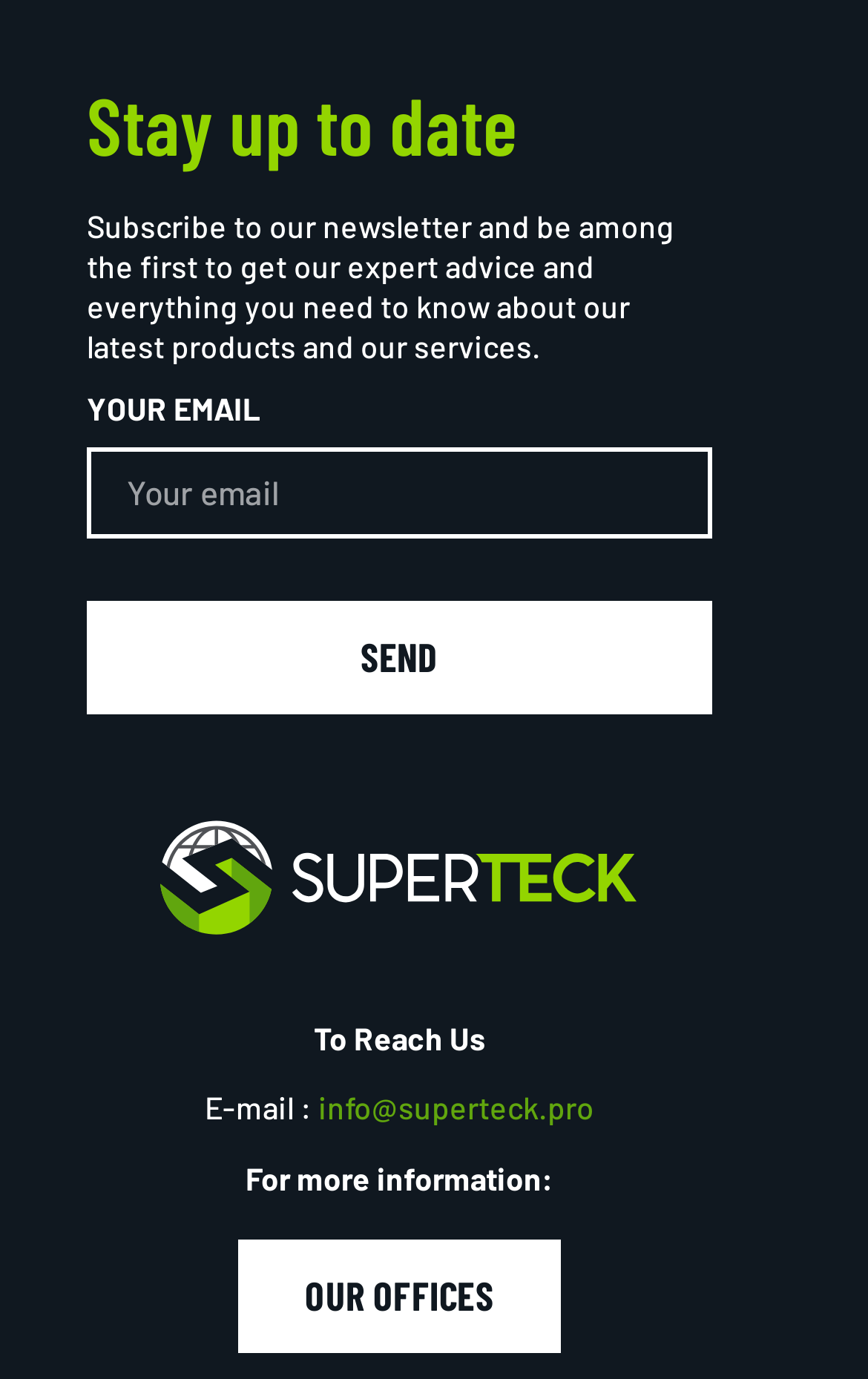What is the email address to reach the company?
Based on the visual details in the image, please answer the question thoroughly.

The email address can be found in the 'To Reach Us' section, where it is written as 'E-mail :' followed by the email address 'info@superteck.pro'.